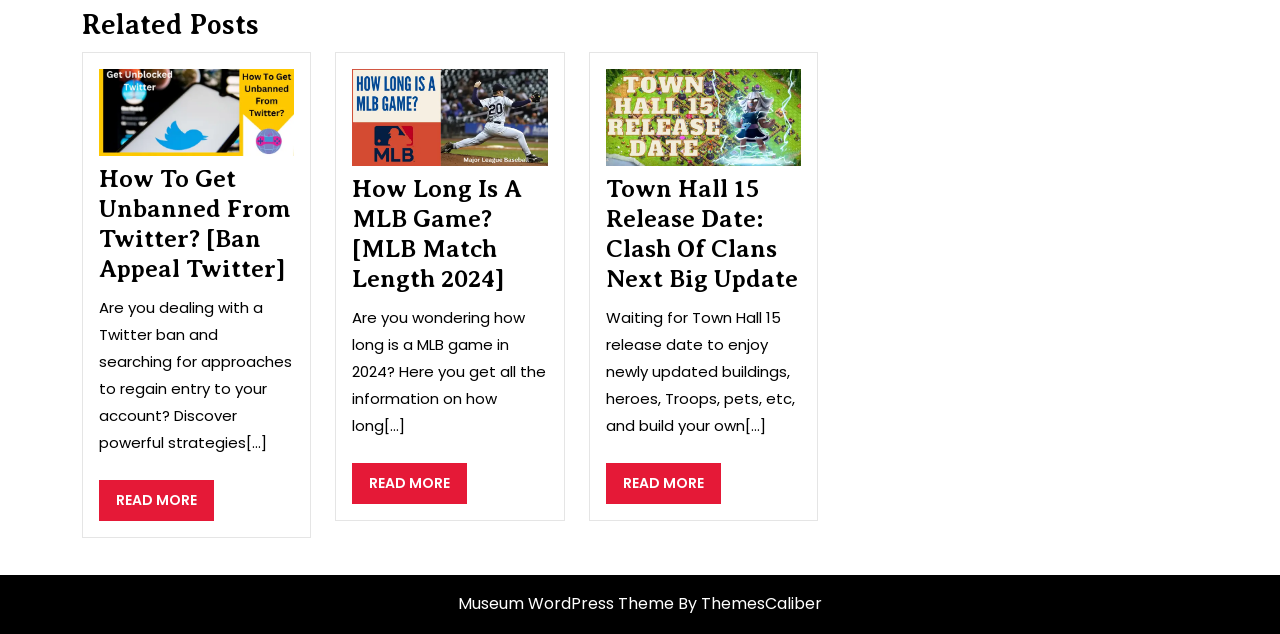Pinpoint the bounding box coordinates of the clickable element to carry out the following instruction: "Click on 'How To Get Unbanned From Twitter' article."

[0.077, 0.108, 0.23, 0.246]